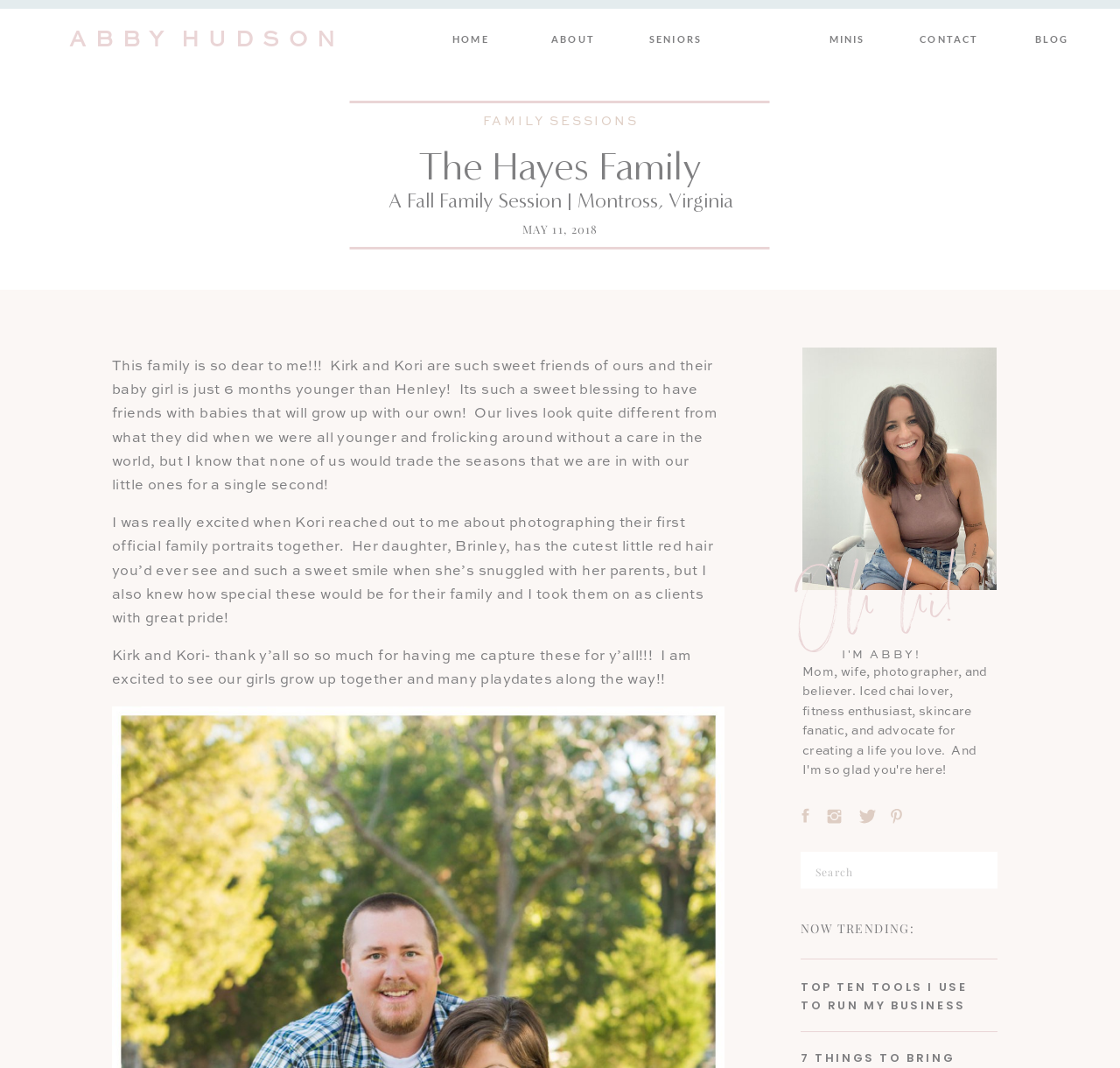How many images are on the webpage?
Based on the image, answer the question with a single word or brief phrase.

6